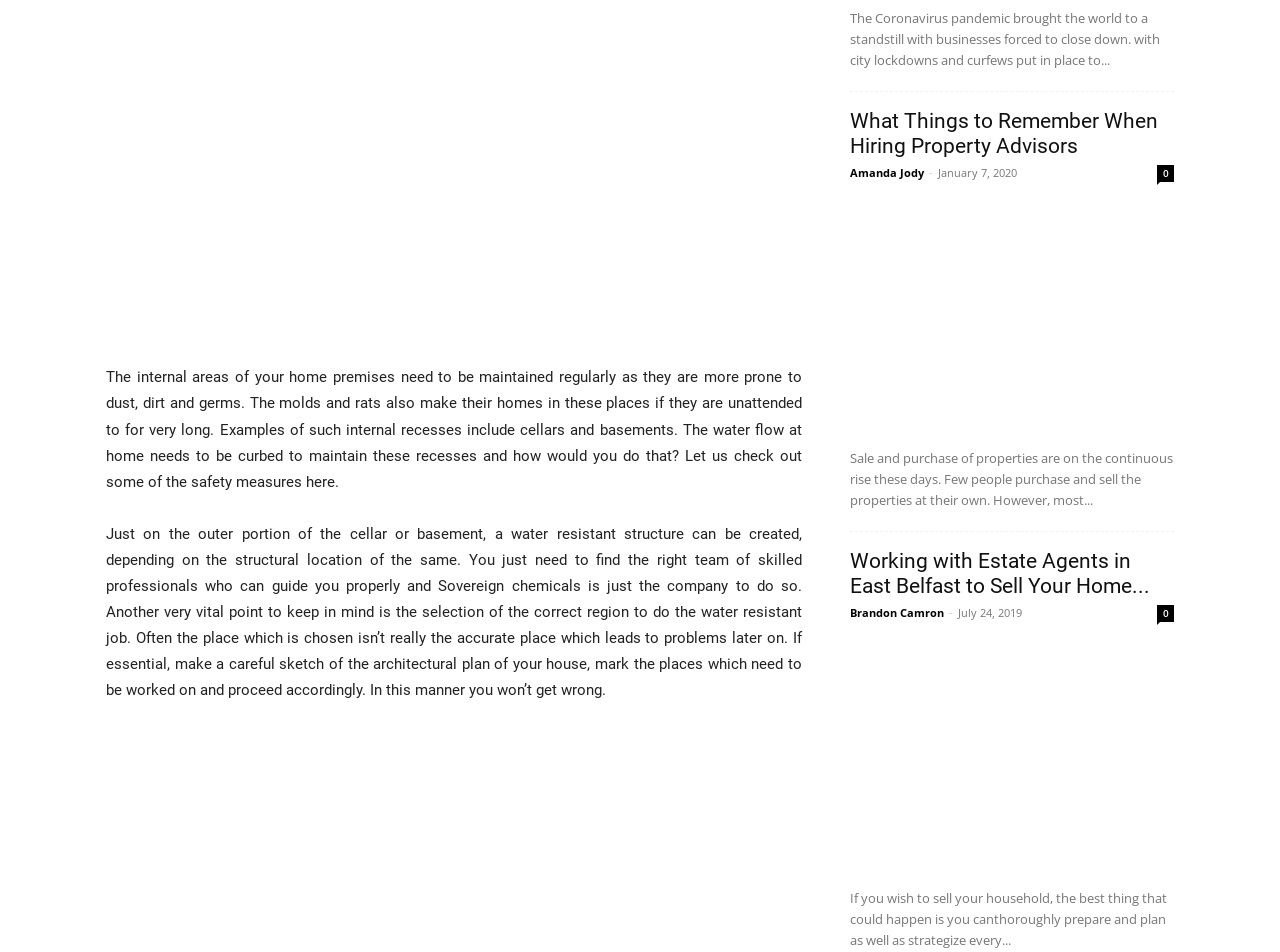Identify the bounding box for the given UI element using the description provided. Coordinates should be in the format (top-left x, top-left y, bottom-right x, bottom-right y) and must be between 0 and 1. Here is the description: alt="Internal Areas" title="Internal Areas"

[0.083, 0.244, 0.627, 0.791]